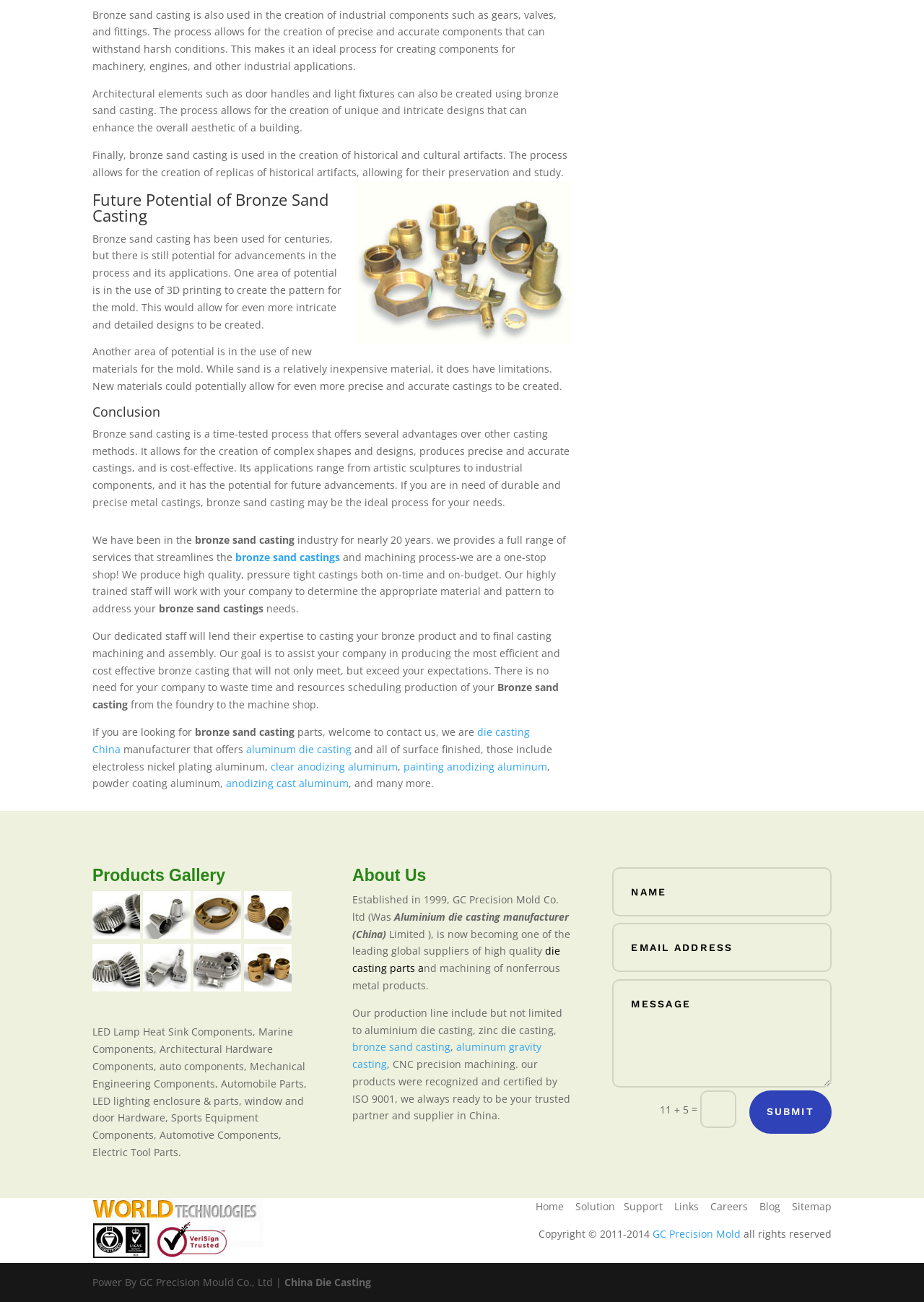Locate the bounding box coordinates of the area you need to click to fulfill this instruction: 'Click the 'Home' link'. The coordinates must be in the form of four float numbers ranging from 0 to 1: [left, top, right, bottom].

[0.58, 0.921, 0.61, 0.932]